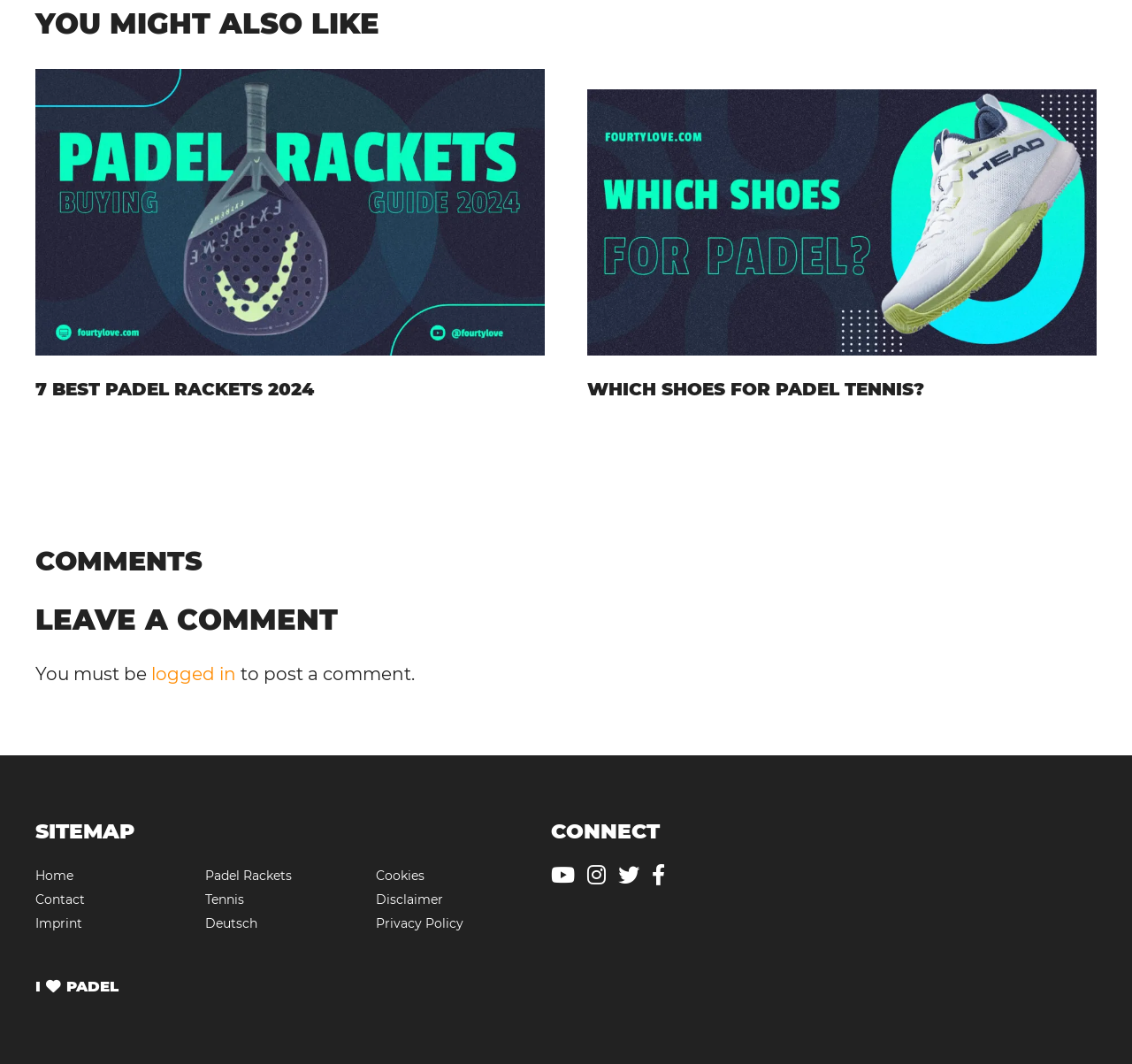What is the purpose of the 'CONNECT' section?
Examine the webpage screenshot and provide an in-depth answer to the question.

The webpage has a section titled 'CONNECT' which contains links to social media platforms, such as Facebook, Twitter, and Instagram, as indicated by the icons. The purpose of this section is to provide links to the website's social media profiles.